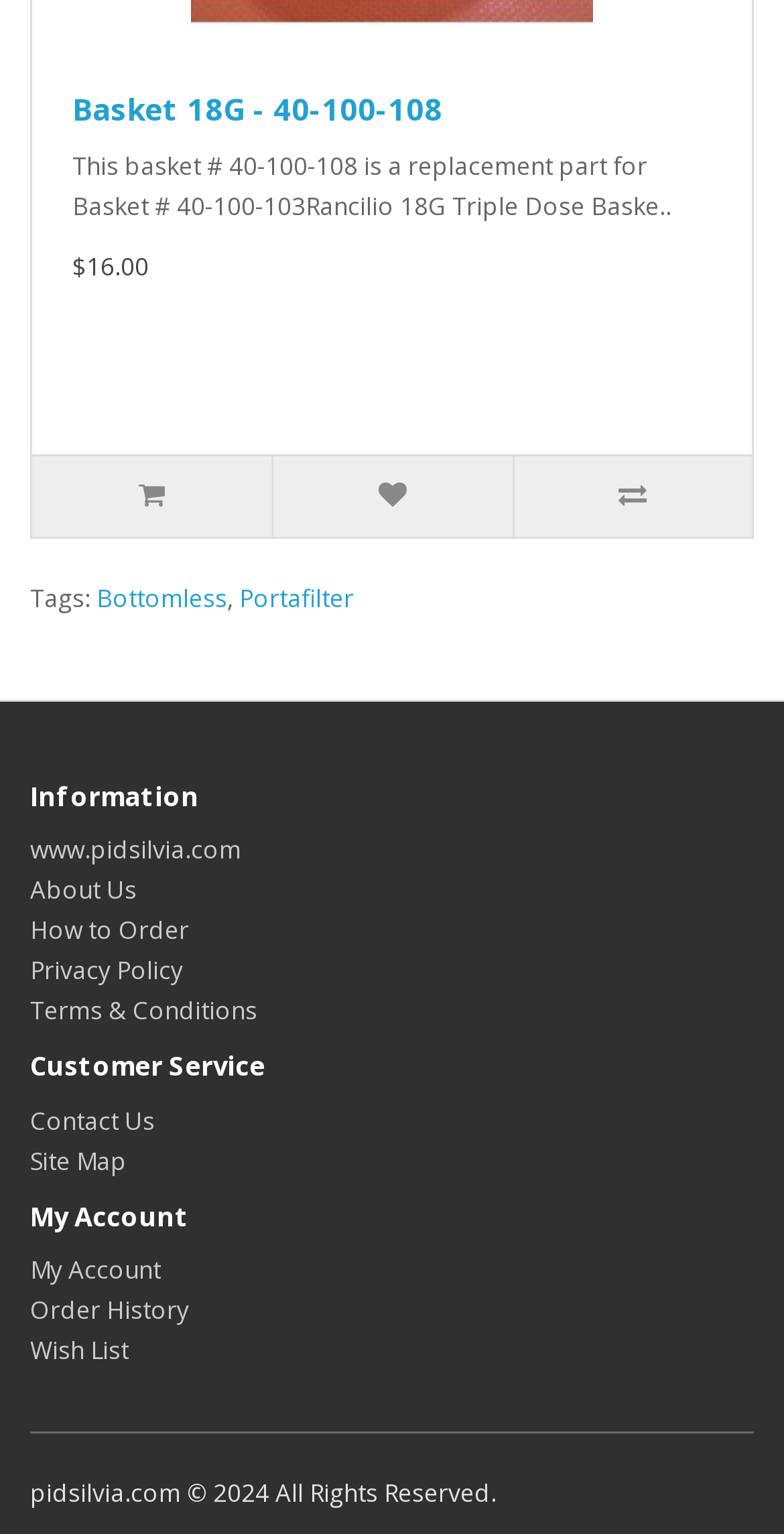Reply to the question with a brief word or phrase: How many buttons are there above the tags section?

3